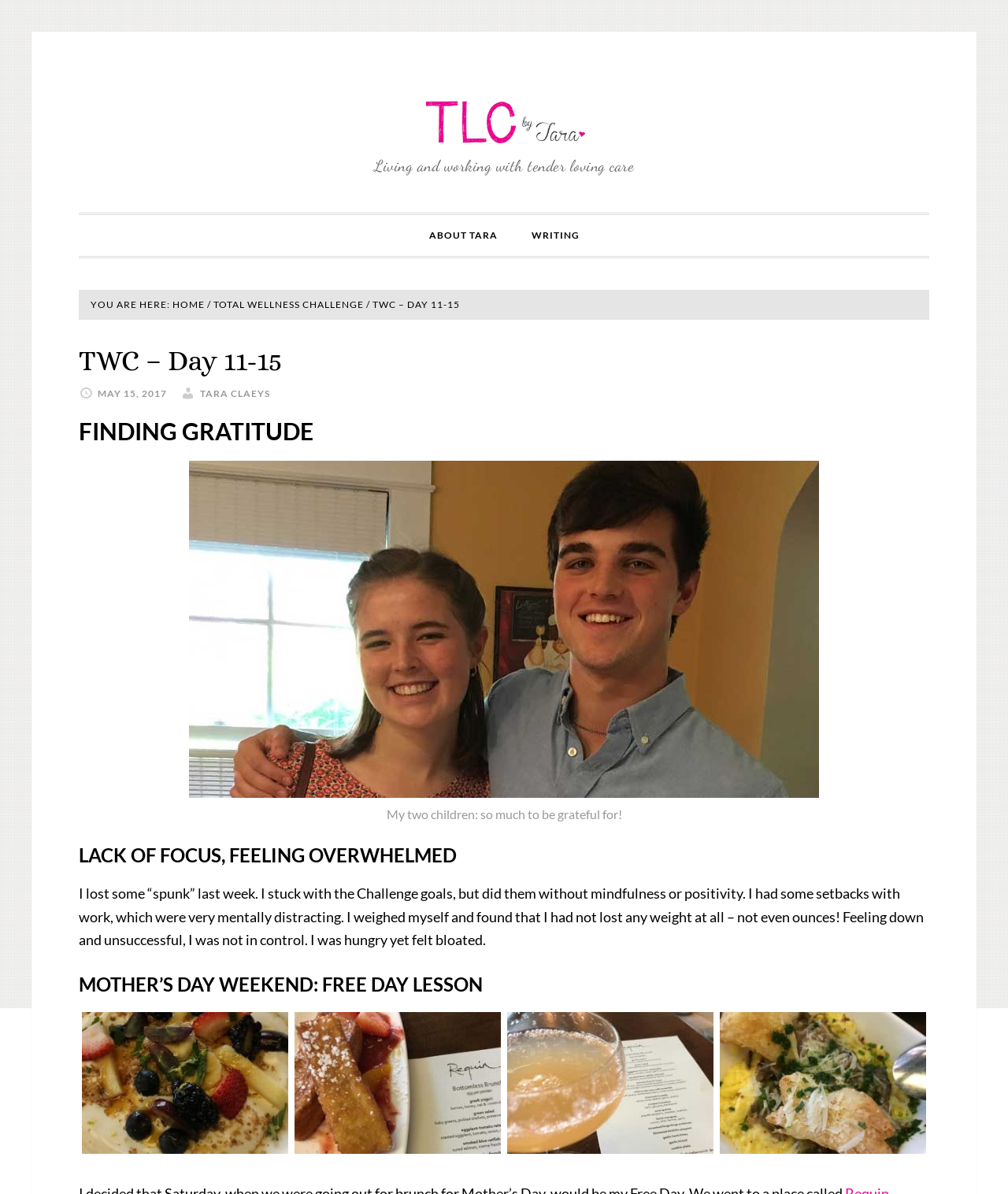Summarize the webpage comprehensively, mentioning all visible components.

The webpage is a blog post titled "TWC - Day 11-15 - TLC by TARA" with a focus on finding gratitude, overcoming lack of focus, and feeling overwhelmed. At the top, there is a navigation menu with links to "ABOUT TARA", "WRITING", and "HOME", along with a breadcrumb trail showing the current page's location.

Below the navigation menu, there is a header section with the title "TWC – Day 11-15" and a timestamp "MAY 15, 2017". The main content area is divided into sections, each with a heading. The first section is titled "FINDING GRATITUDE" and features an image of the author's children, Brian and Erin Claeys, with a caption "My two children: so much to be grateful for!".

The next section is titled "LACK OF FOCUS, FEELING OVERWHELMED" and contains a block of text describing the author's struggles with staying focused and motivated. The text is followed by a series of images, each with a figure caption, showcasing the author's Mother's Day weekend brunch at Requin, featuring yogurt and fruit, brioche French toast, bottomless brunch, and eggs.

Throughout the page, there are a total of 5 images, 7 links, and 13 blocks of text, including headings and paragraphs. The layout is organized, with clear headings and concise text, making it easy to follow the author's narrative.